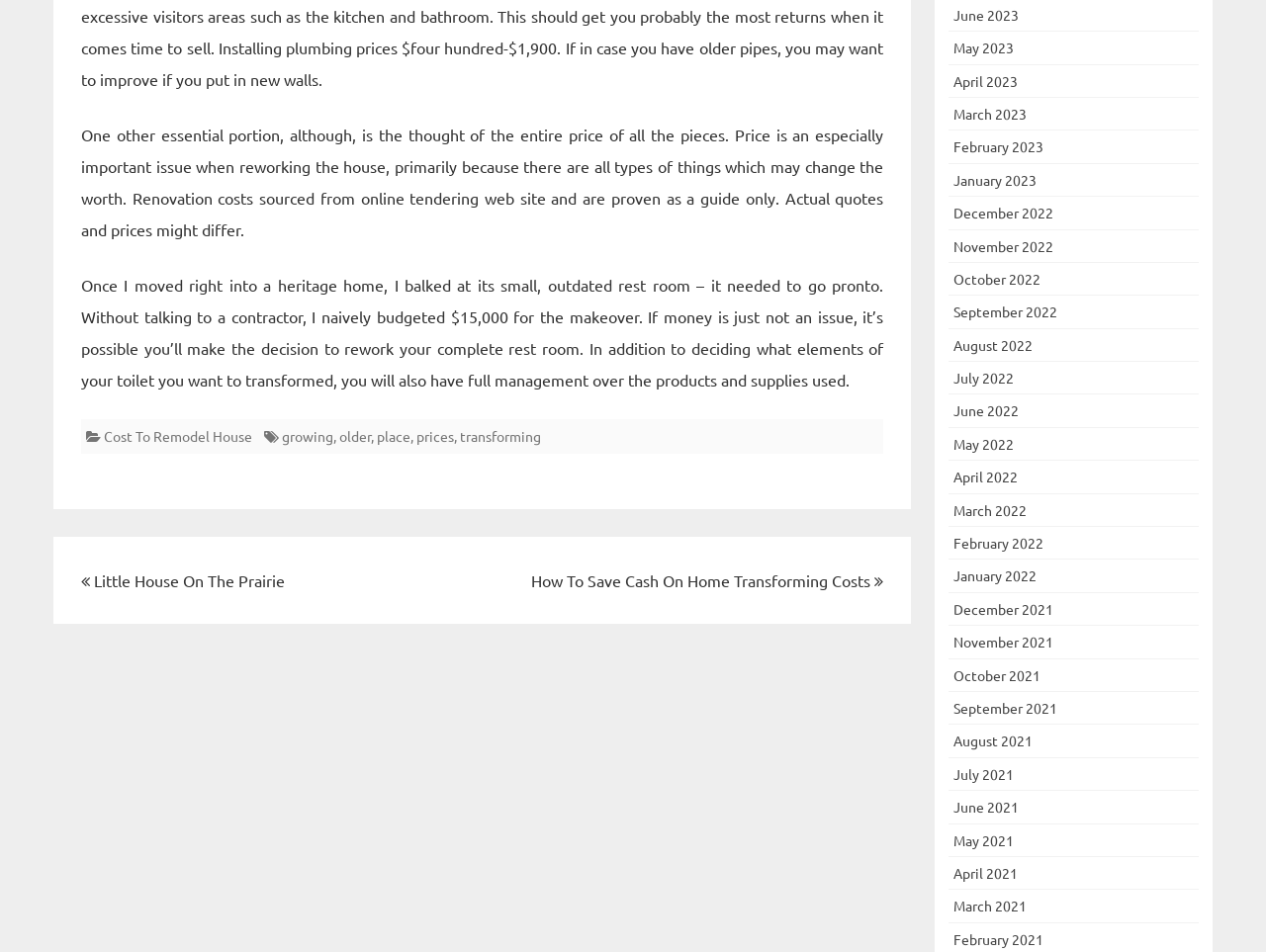Determine the coordinates of the bounding box that should be clicked to complete the instruction: "Navigate to 'Posts'". The coordinates should be represented by four float numbers between 0 and 1: [left, top, right, bottom].

[0.064, 0.593, 0.698, 0.626]